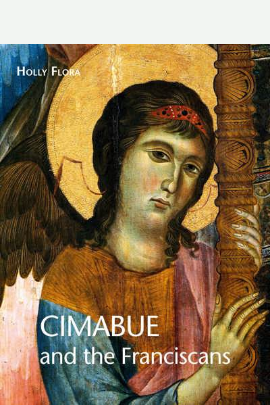Look at the image and give a detailed response to the following question: What is the artistic style of the book cover?

The angelic figure on the book cover is characterized by elegant features and a solemn expression, referencing the artistic style of the renowned Italian painter Cimabue, which suggests a blend of medieval iconography and celestial themes.